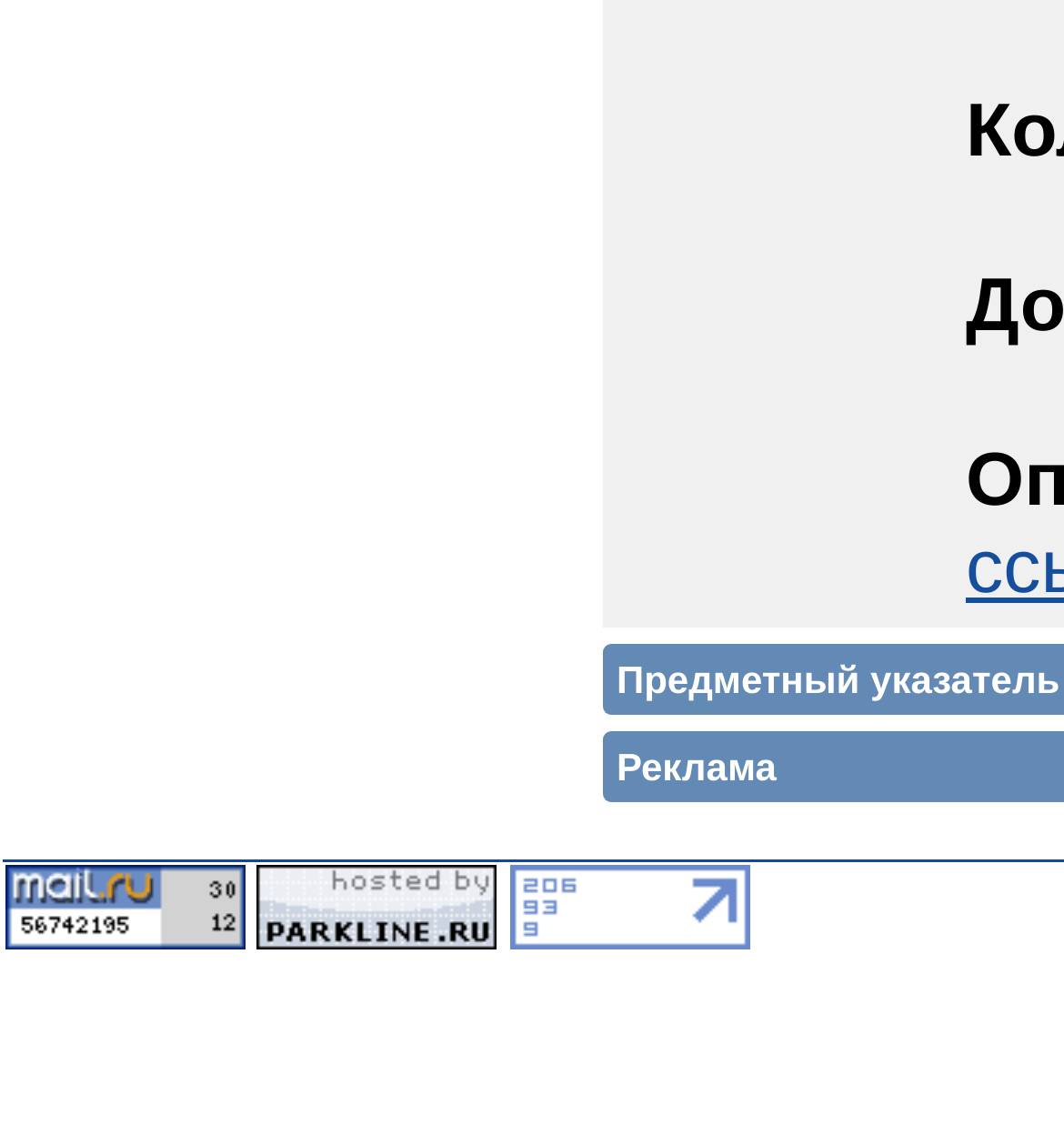Provide a single word or phrase answer to the question: 
What is the width of the '@Mail.ru' image?

0.226